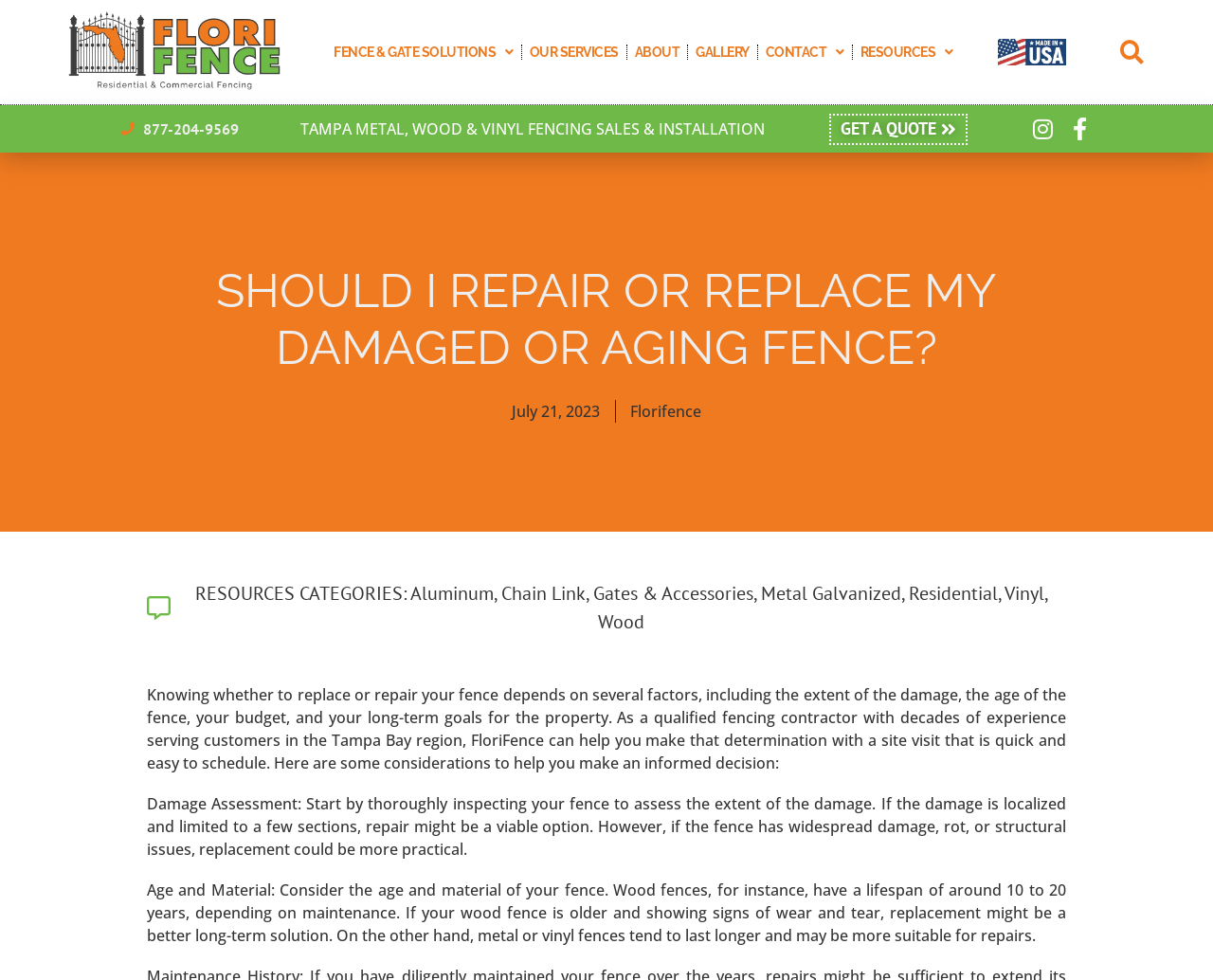Locate the UI element described as follows: "Gallery". Return the bounding box coordinates as four float numbers between 0 and 1 in the order [left, top, right, bottom].

[0.574, 0.031, 0.618, 0.075]